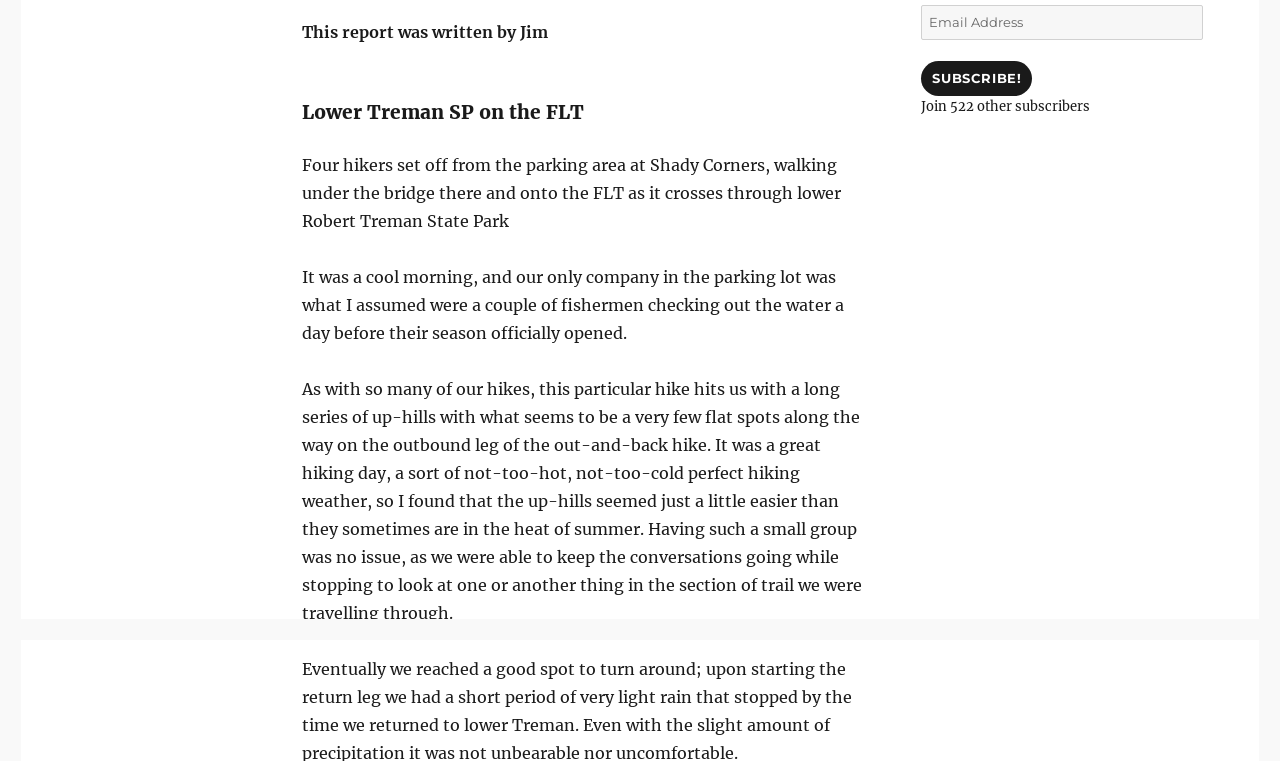Please provide the bounding box coordinate of the region that matches the element description: Subscribe!. Coordinates should be in the format (top-left x, top-left y, bottom-right x, bottom-right y) and all values should be between 0 and 1.

[0.72, 0.08, 0.807, 0.126]